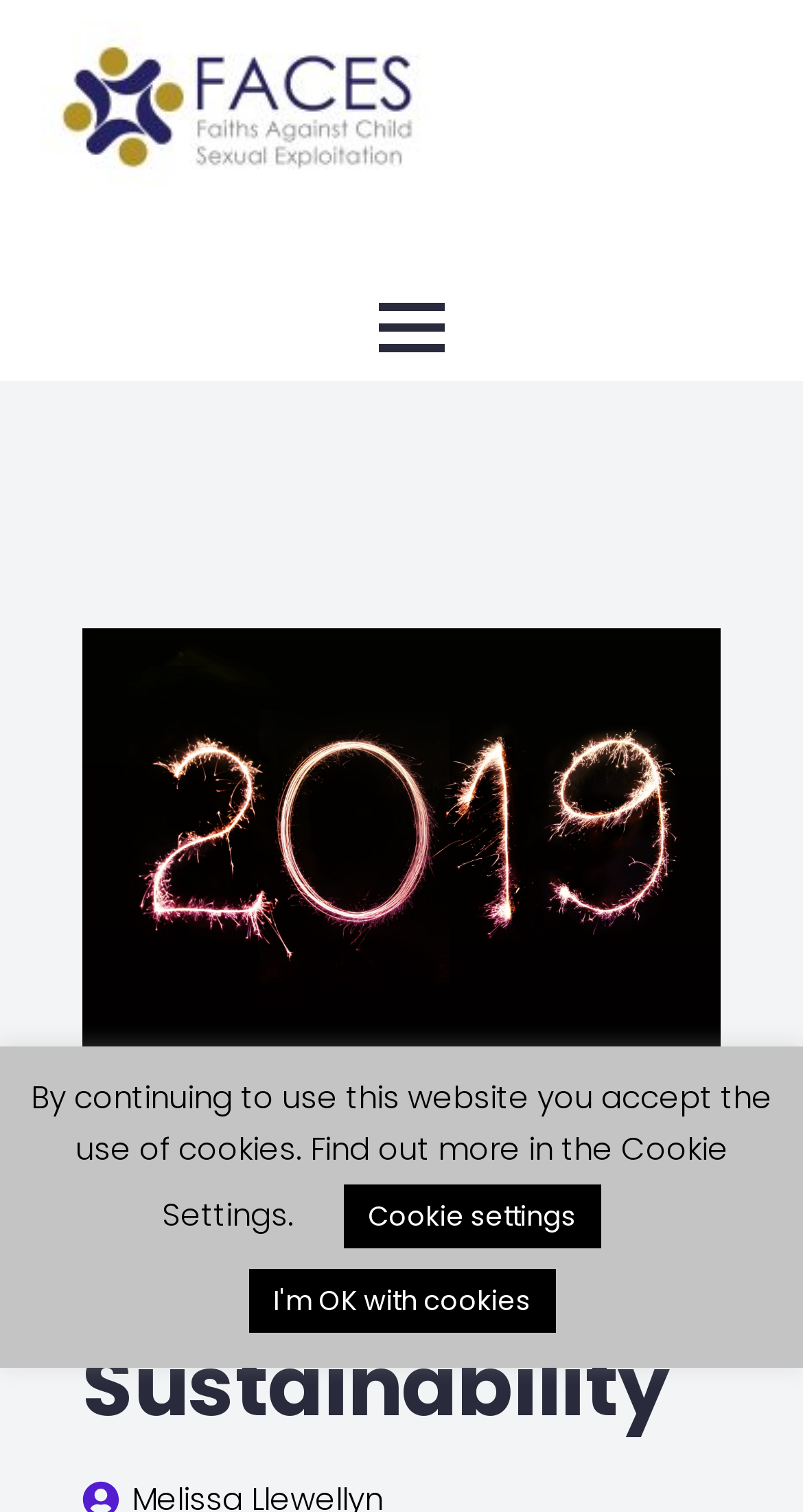Determine the bounding box for the UI element that matches this description: "Cookie settings".

[0.427, 0.783, 0.747, 0.826]